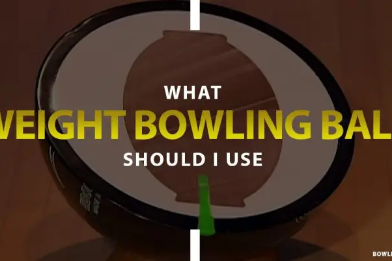What is the main topic of the associated article?
Answer the question with a detailed and thorough explanation.

The question asks about the main topic of the associated article. Based on the image, the article appears to be providing guidance and expertise on selecting the right bowling ball weight for a player's individual needs. The image features a bold, attention-grabbing typography asking 'WHAT WEIGHT BOWLING BALL SHOULD I USE', which suggests that the article is focused on this topic.